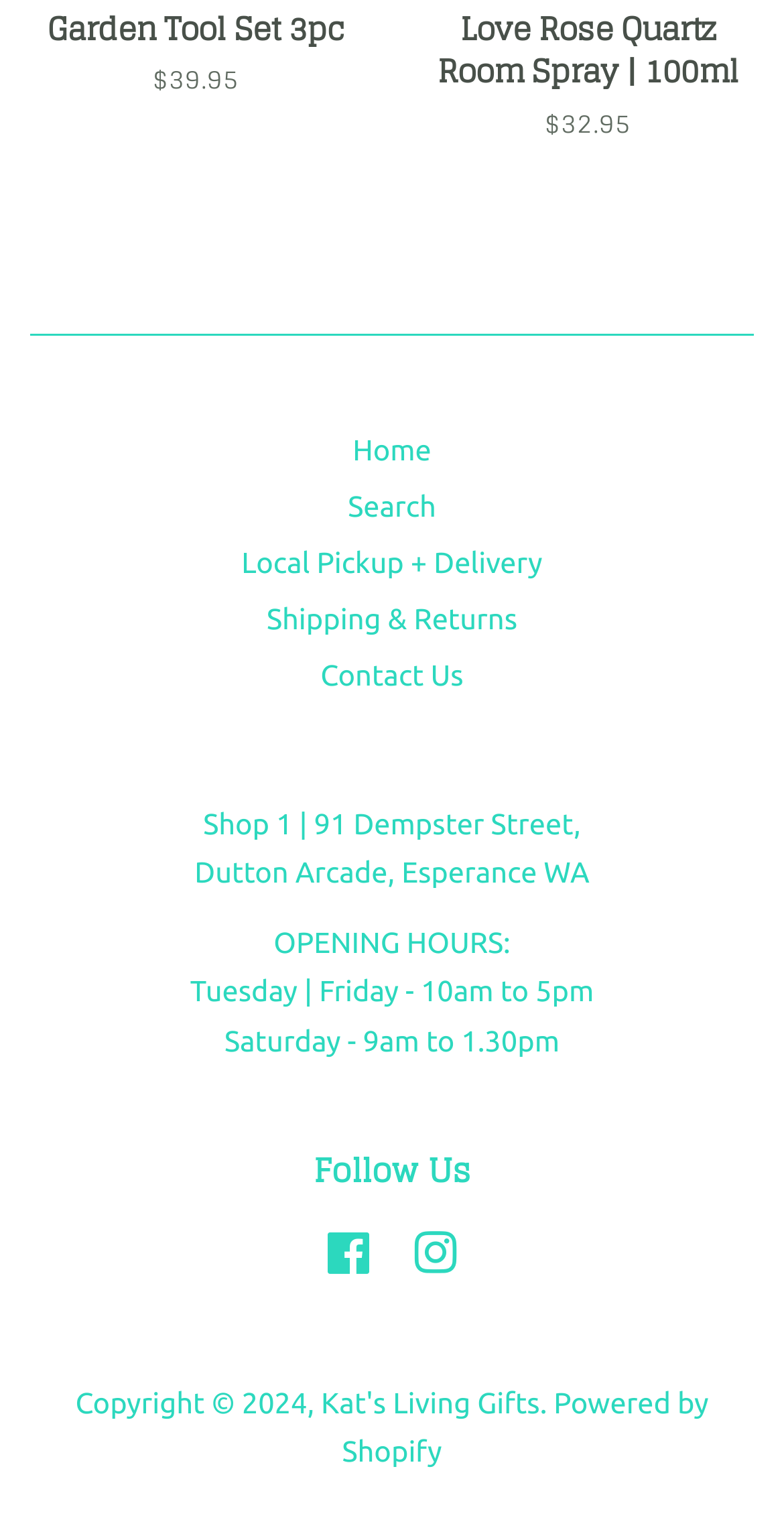Can you identify the bounding box coordinates of the clickable region needed to carry out this instruction: 'view local pickup and delivery options'? The coordinates should be four float numbers within the range of 0 to 1, stated as [left, top, right, bottom].

[0.308, 0.356, 0.692, 0.377]